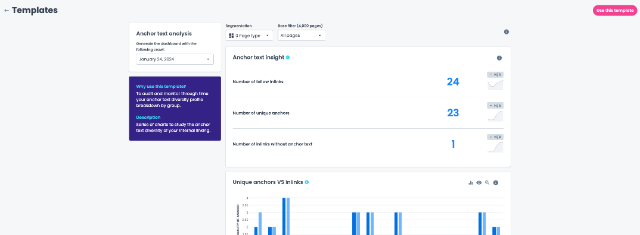Reply to the question with a brief word or phrase: What is the purpose of this section?

Improve data interpretation and dashboard efficiency